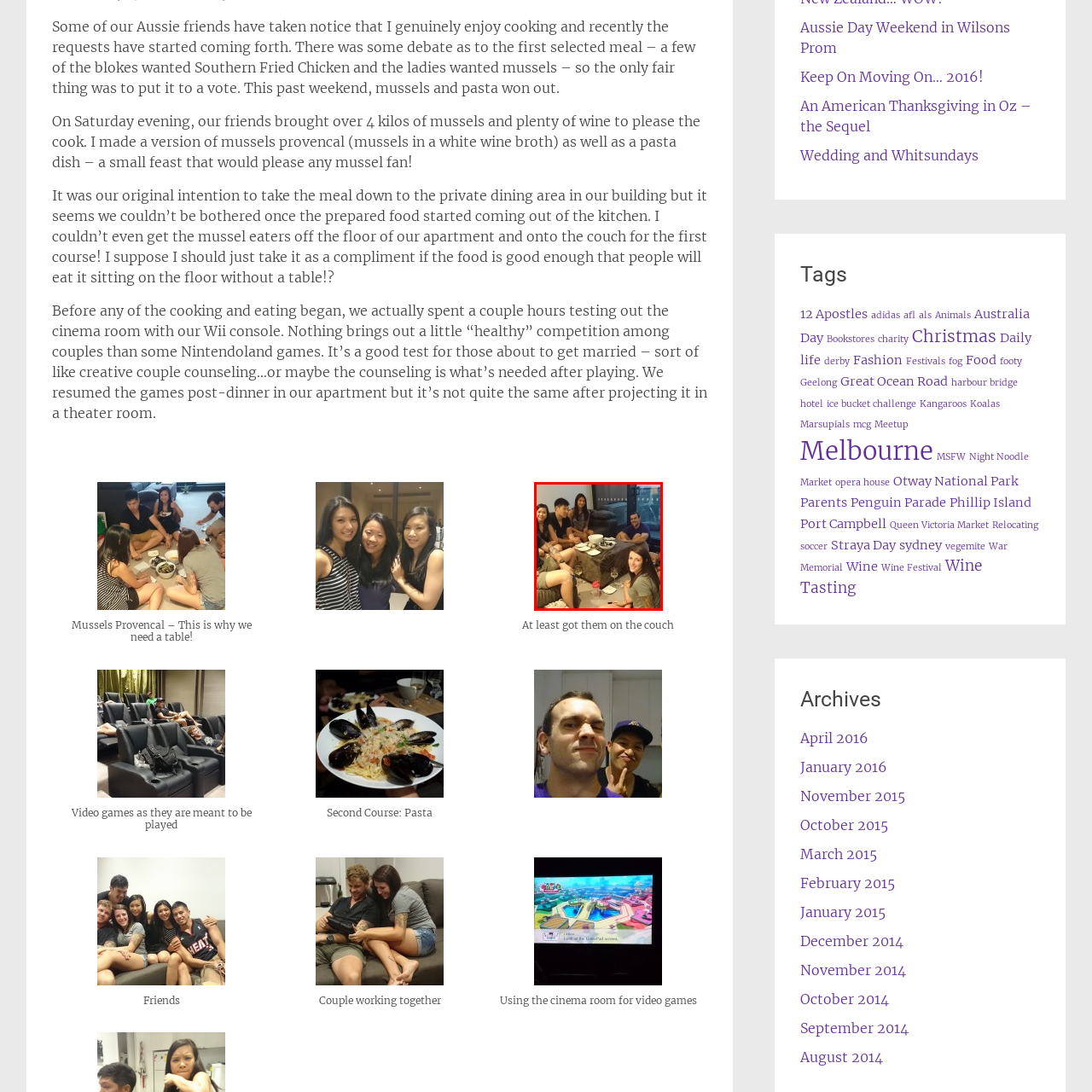What type of seating arrangement do the friends have?
Refer to the image highlighted by the red box and give a one-word or short-phrase answer reflecting what you see.

on the floor